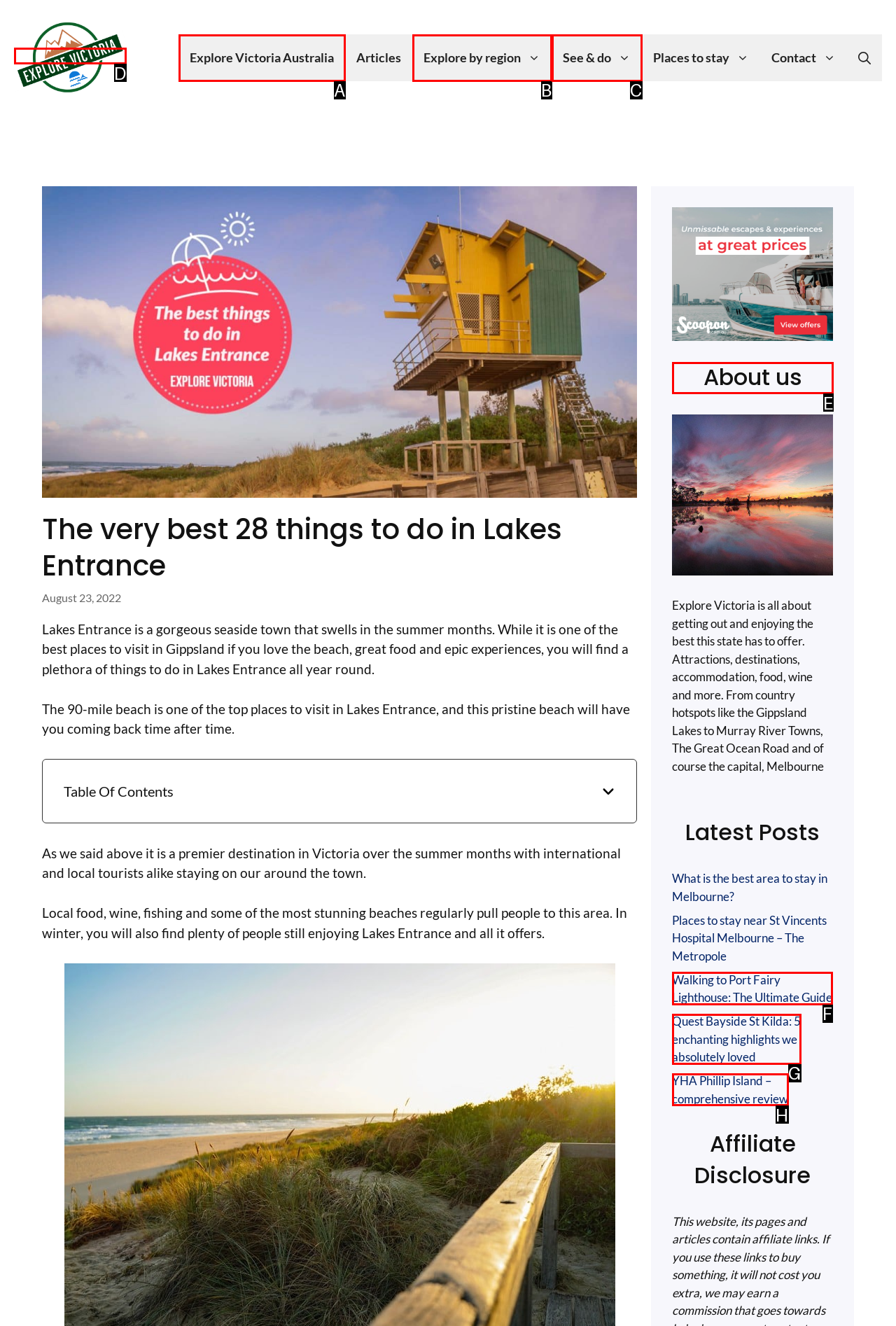Given the instruction: Read About us, which HTML element should you click on?
Answer with the letter that corresponds to the correct option from the choices available.

E